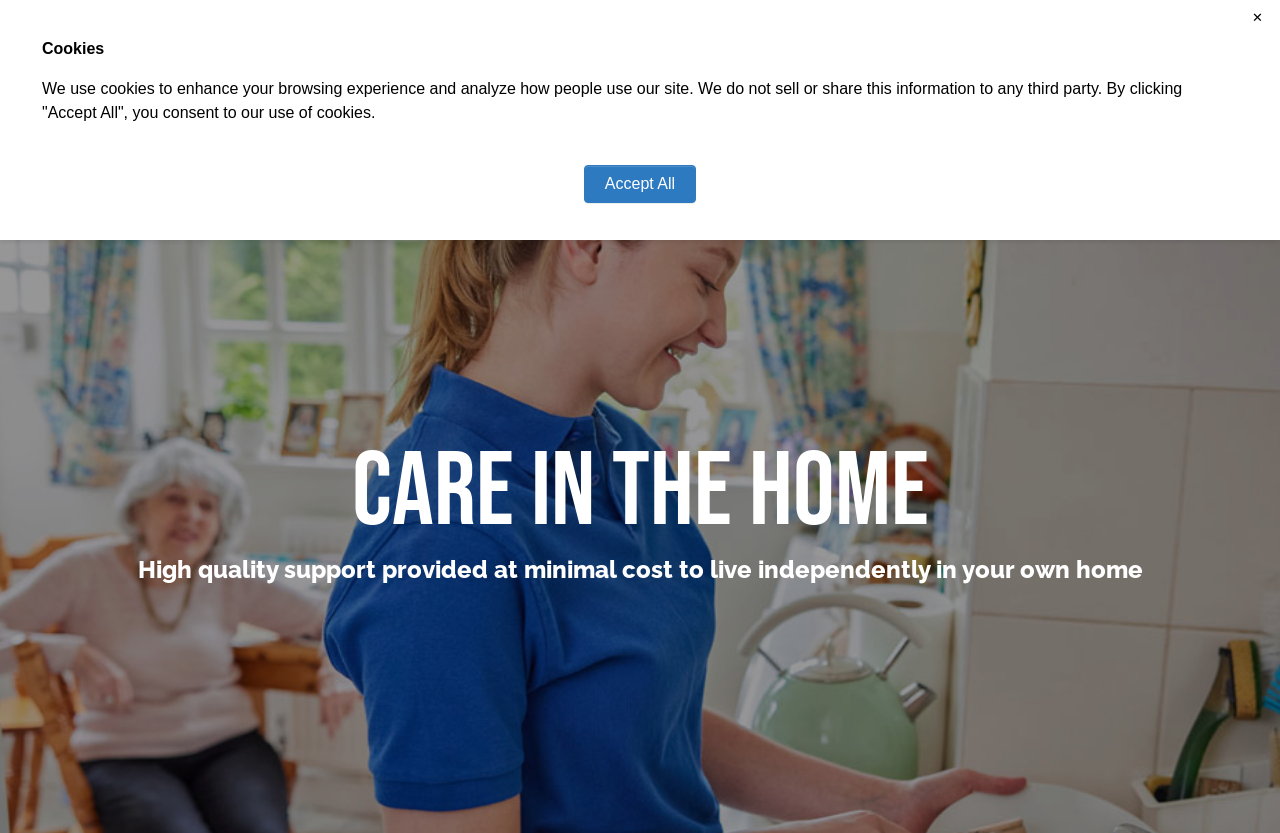Provide the bounding box coordinates in the format (top-left x, top-left y, bottom-right x, bottom-right y). All values are floating point numbers between 0 and 1. Determine the bounding box coordinate of the UI element described as: aria-label="Search" name="query" placeholder="Search"

[0.797, 0.025, 0.947, 0.071]